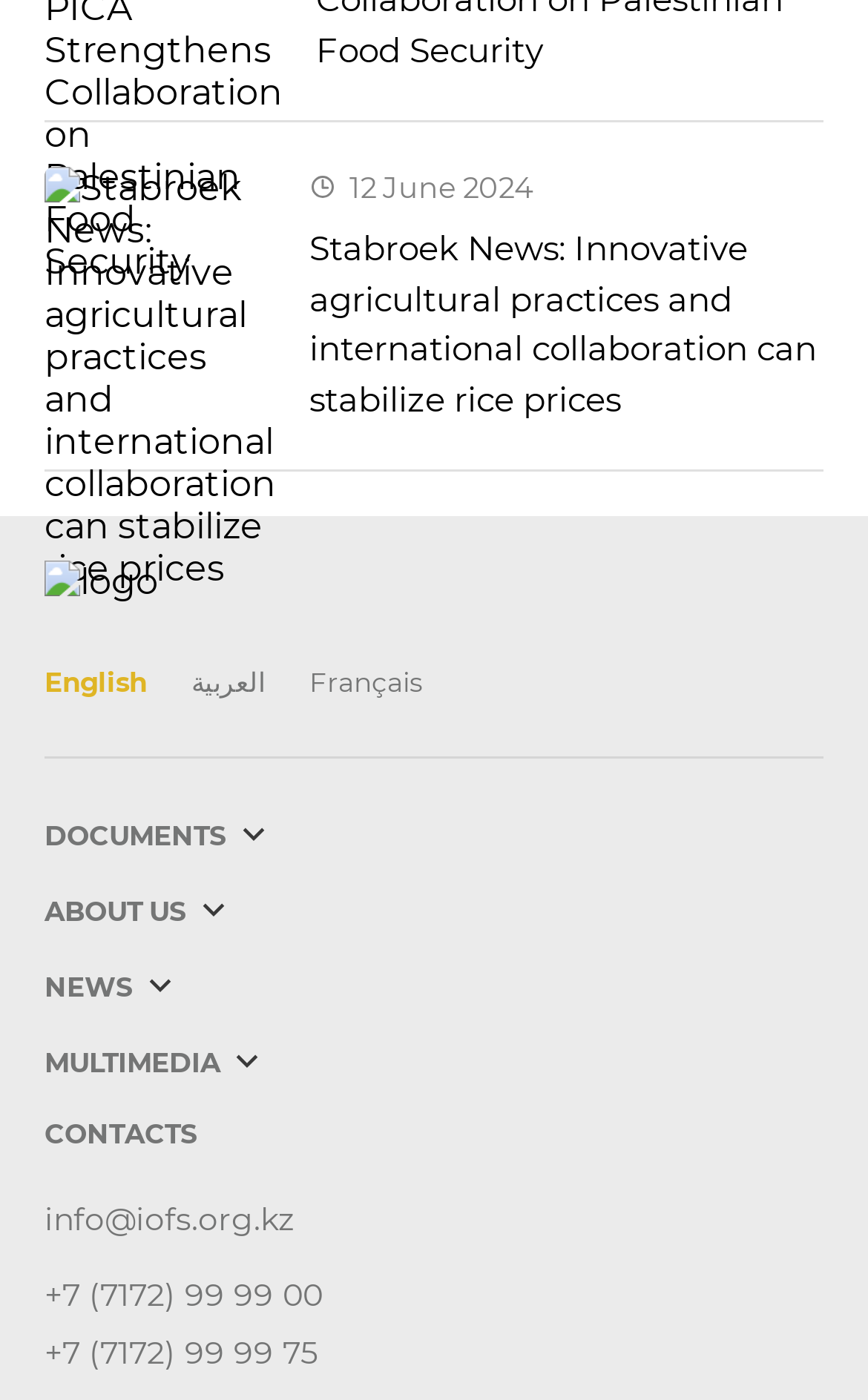Provide the bounding box coordinates of the HTML element this sentence describes: "+7 (7172) 99 99 75". The bounding box coordinates consist of four float numbers between 0 and 1, i.e., [left, top, right, bottom].

[0.051, 0.945, 0.949, 0.987]